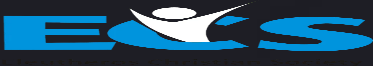Describe all the visual components present in the image.

The image features the logo of ECS, which stands for Leutheros Christian Society. The logo showcases a dynamic silhouette of a person with arms raised, symbolizing empowerment and community engagement. The letters "ECS" are prominently displayed in a bold blue font, signifying the organization's focus on action and involvement. The design reflects a commitment to fostering positive change through volunteering and community development programs, aligning with the society’s mission to support and uplift various community initiatives. The background is kept simple and dark, enhancing the visibility of the logo and its message of hope and progress.